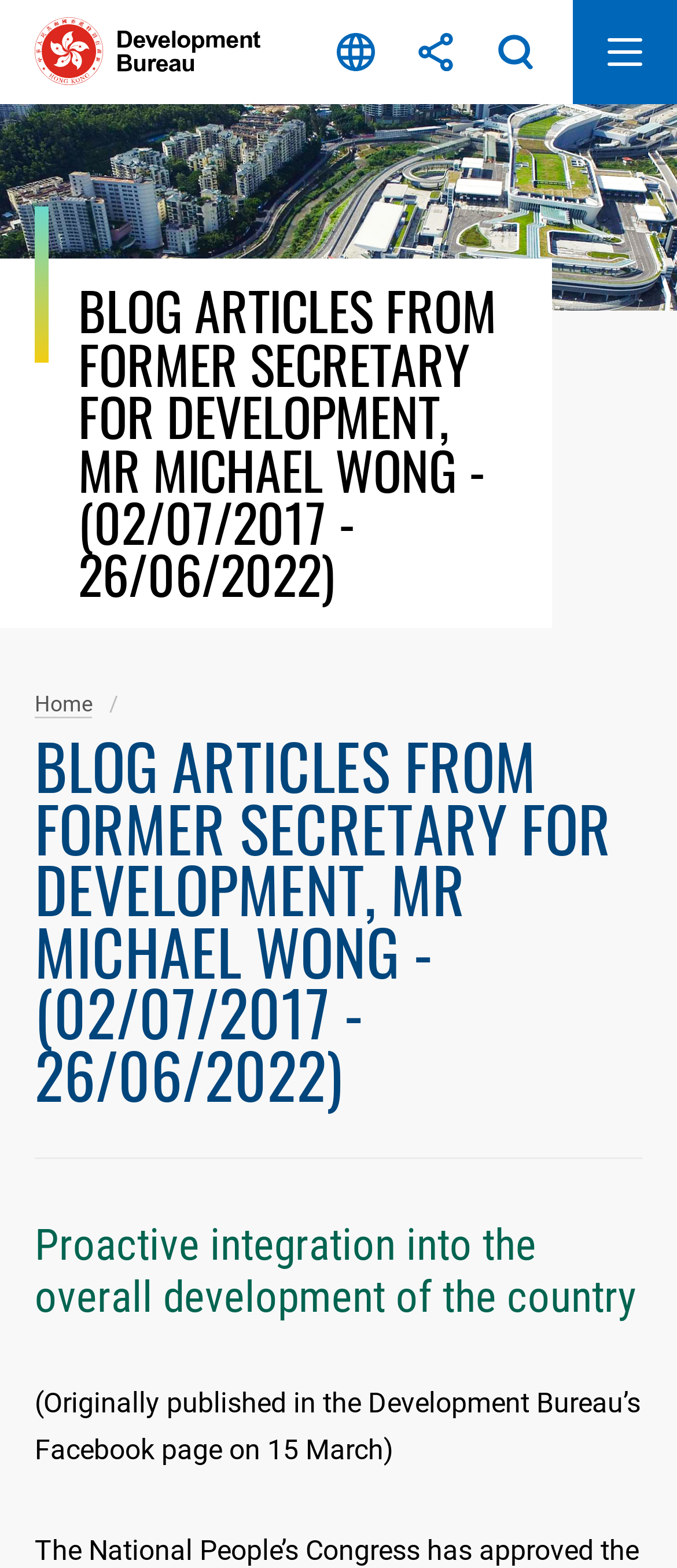What is the title of the blog article?
Answer the question with a single word or phrase derived from the image.

Proactive integration into the overall development of the country